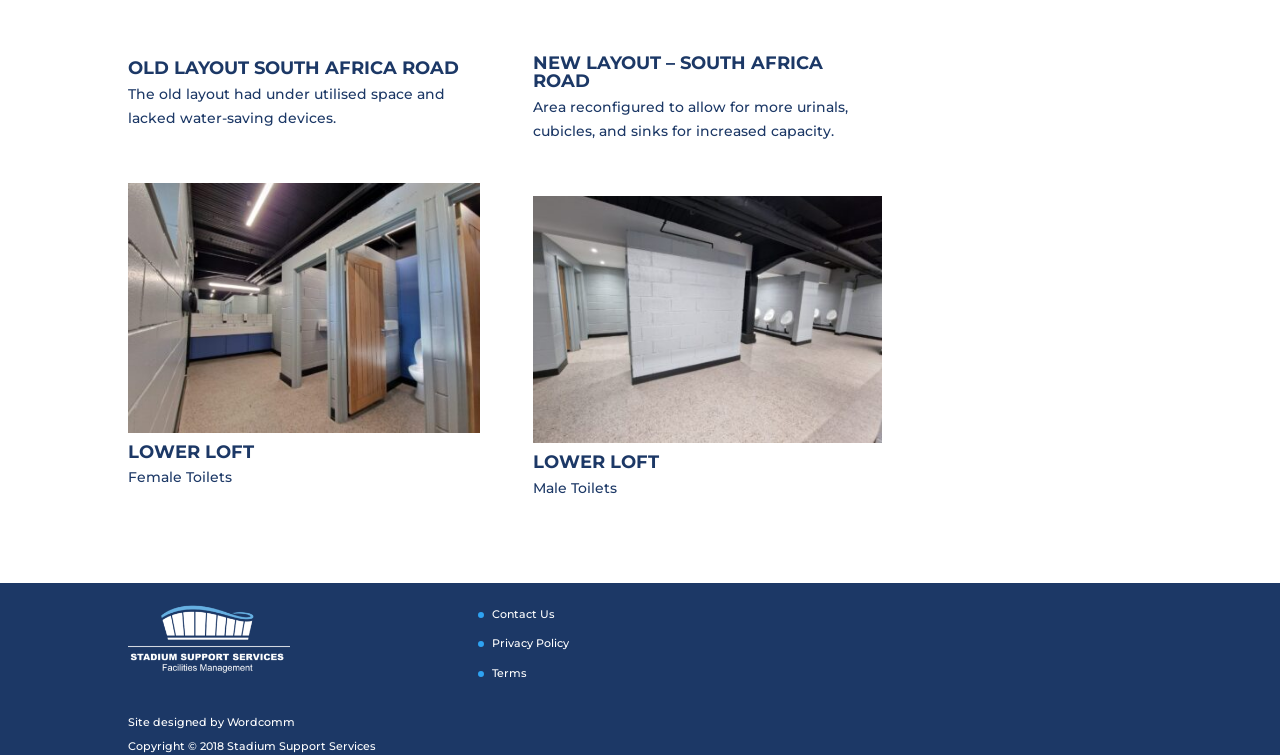Refer to the screenshot and give an in-depth answer to this question: What is the purpose of the reconfiguration in the new layout?

The purpose of the reconfiguration in the new layout is determined by the StaticText 'Area reconfigured to allow for more urinals, cubicles, and sinks for increased capacity.' which is located below the heading 'NEW LAYOUT – SOUTH AFRICA ROAD', indicating that the reconfiguration is done to increase the capacity.